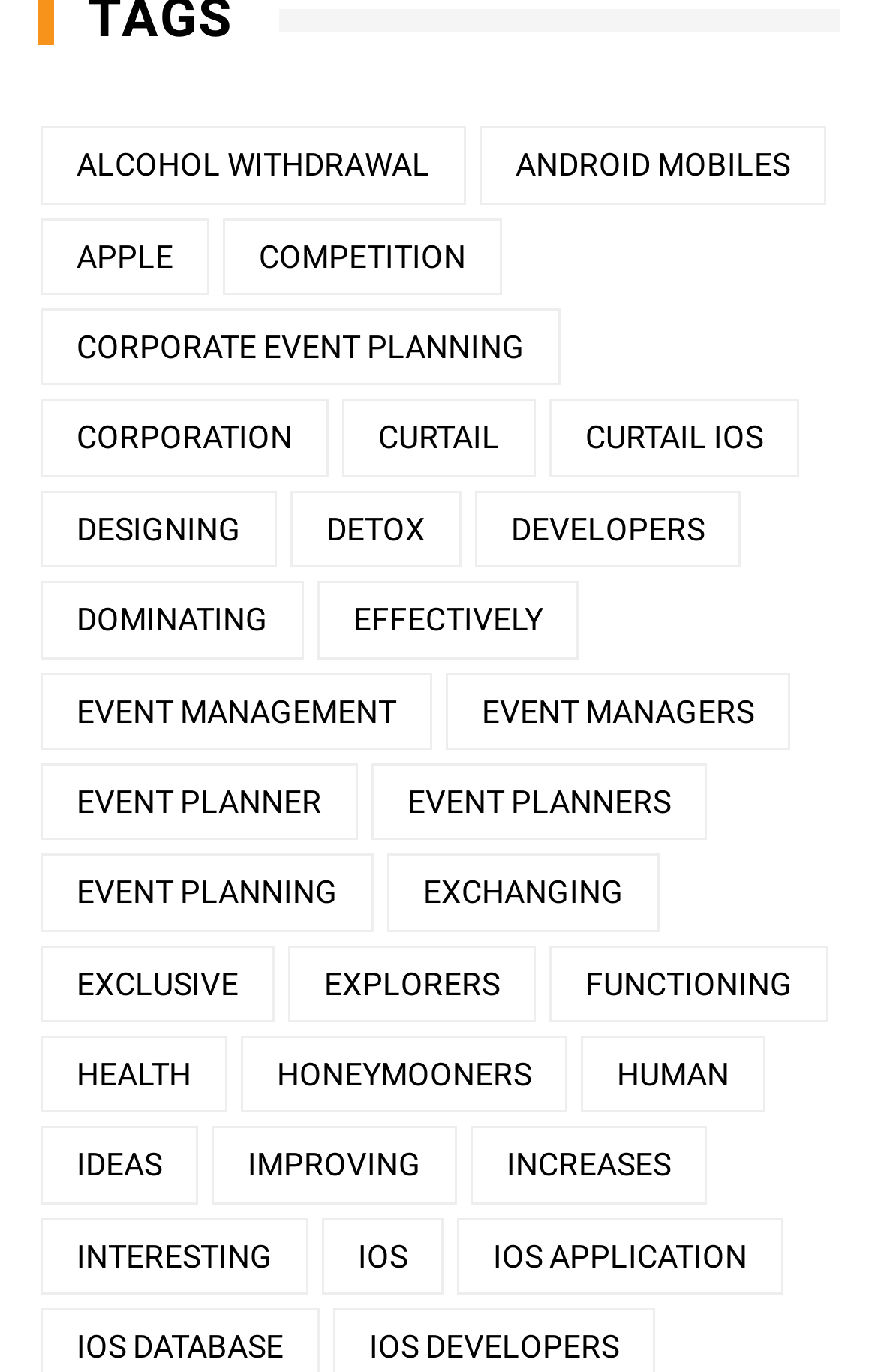Pinpoint the bounding box coordinates of the element that must be clicked to accomplish the following instruction: "Click on 'Alcohol Withdrawal'". The coordinates should be in the format of four float numbers between 0 and 1, i.e., [left, top, right, bottom].

[0.046, 0.092, 0.531, 0.149]